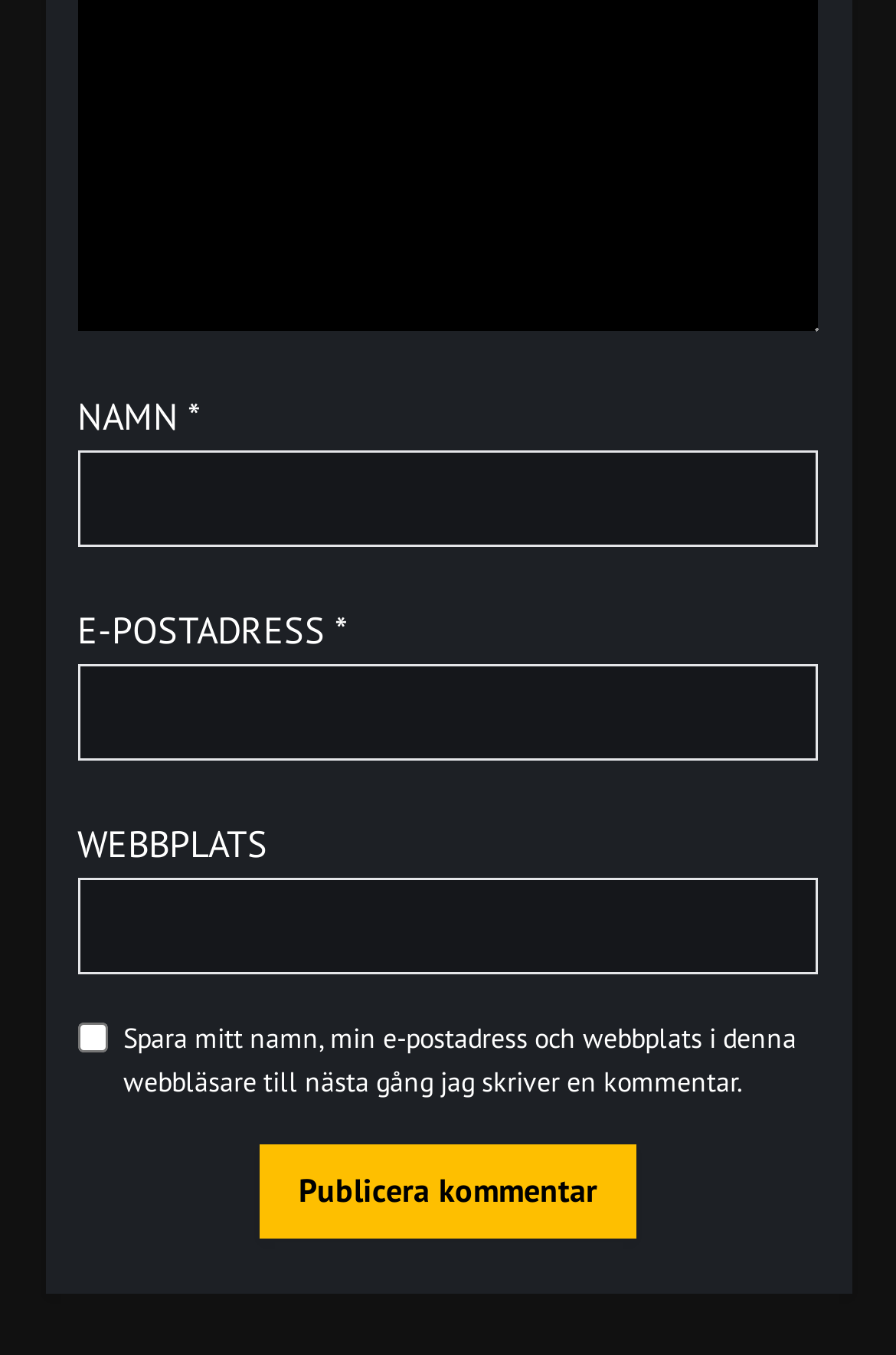Identify the bounding box coordinates for the UI element described by the following text: "name="submit" value="Publicera kommentar"". Provide the coordinates as four float numbers between 0 and 1, in the format [left, top, right, bottom].

[0.29, 0.844, 0.71, 0.914]